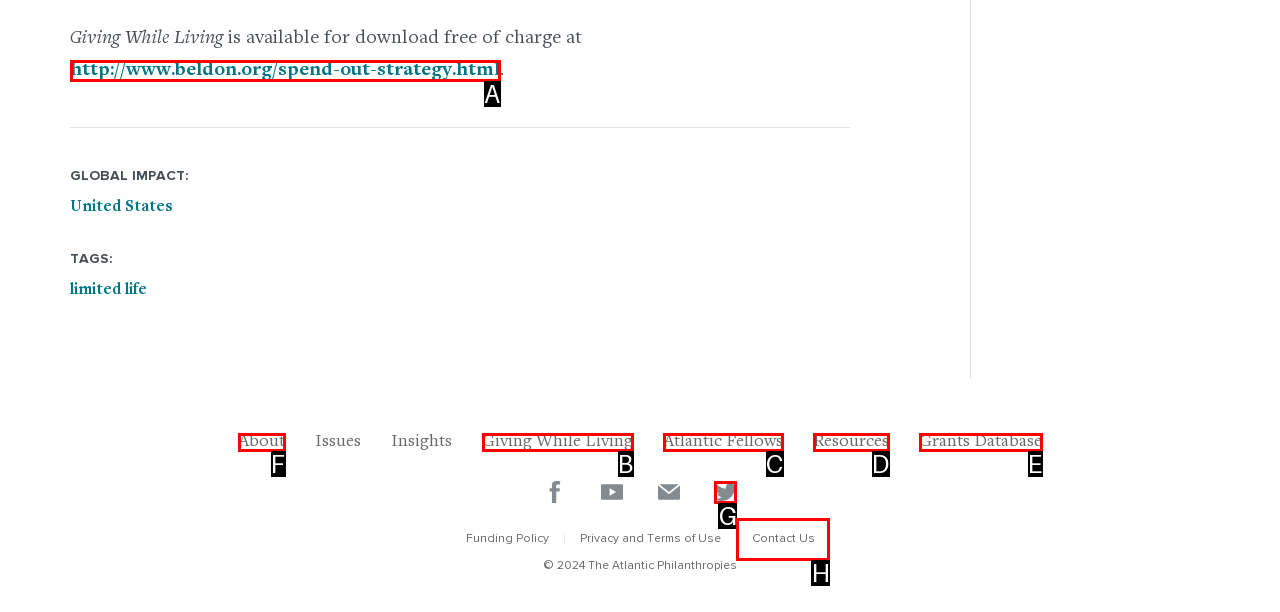Select the HTML element to finish the task: go to About Reply with the letter of the correct option.

F